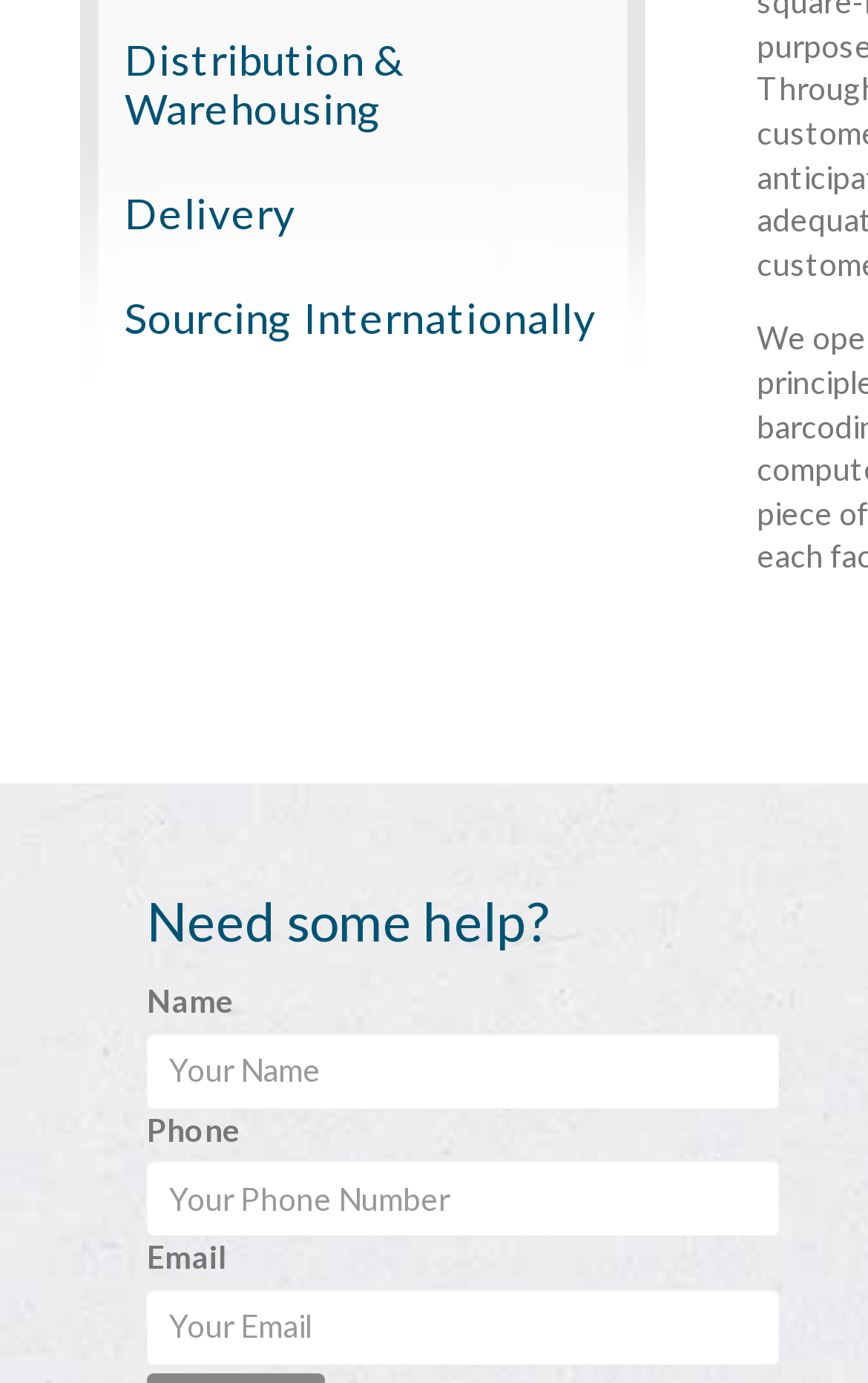Bounding box coordinates are given in the format (top-left x, top-left y, bottom-right x, bottom-right y). All values should be floating point numbers between 0 and 1. Provide the bounding box coordinate for the UI element described as: name="input_2" placeholder="Your Phone Number"

[0.169, 0.839, 0.897, 0.893]